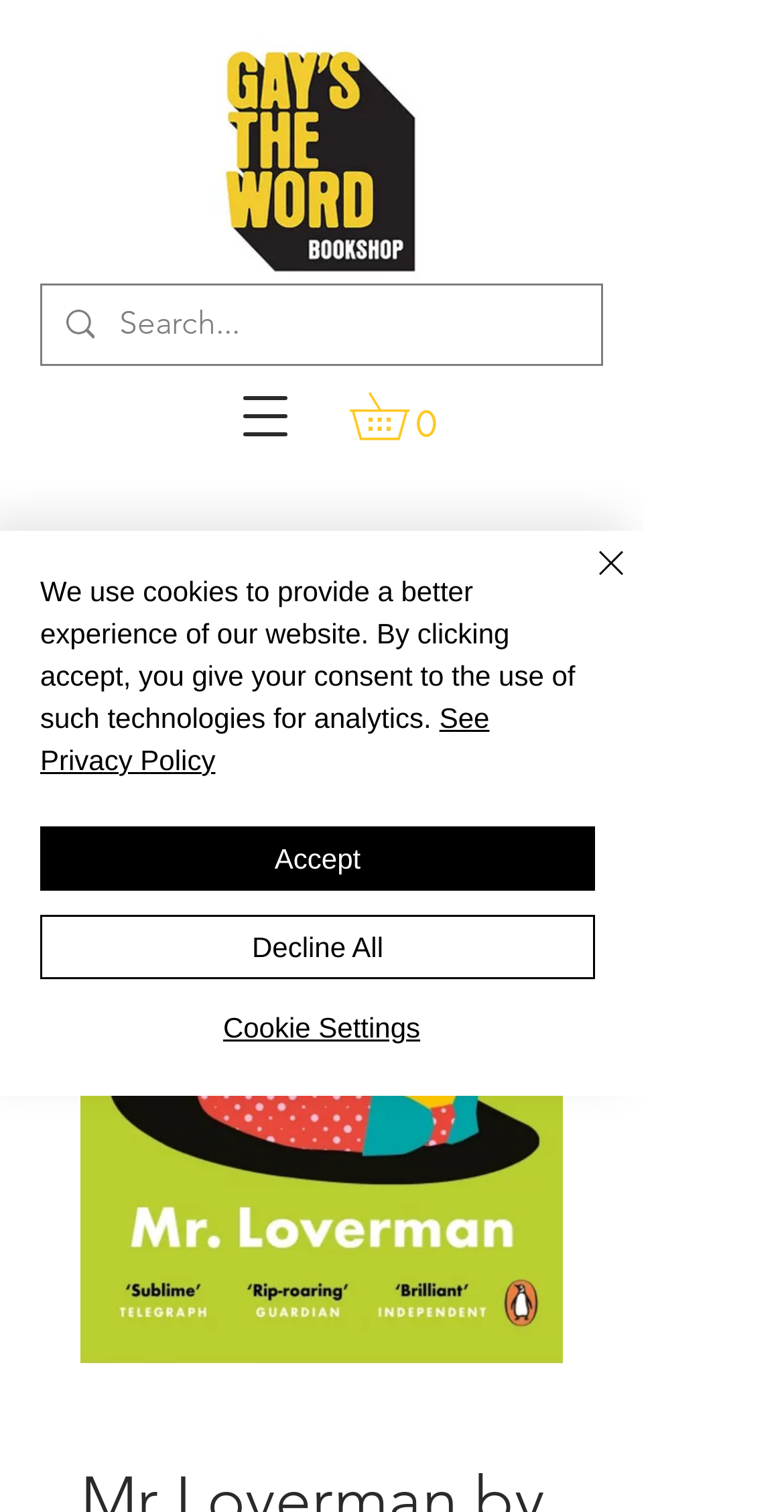Using the description: "0", determine the UI element's bounding box coordinates. Ensure the coordinates are in the format of four float numbers between 0 and 1, i.e., [left, top, right, bottom].

[0.446, 0.259, 0.579, 0.291]